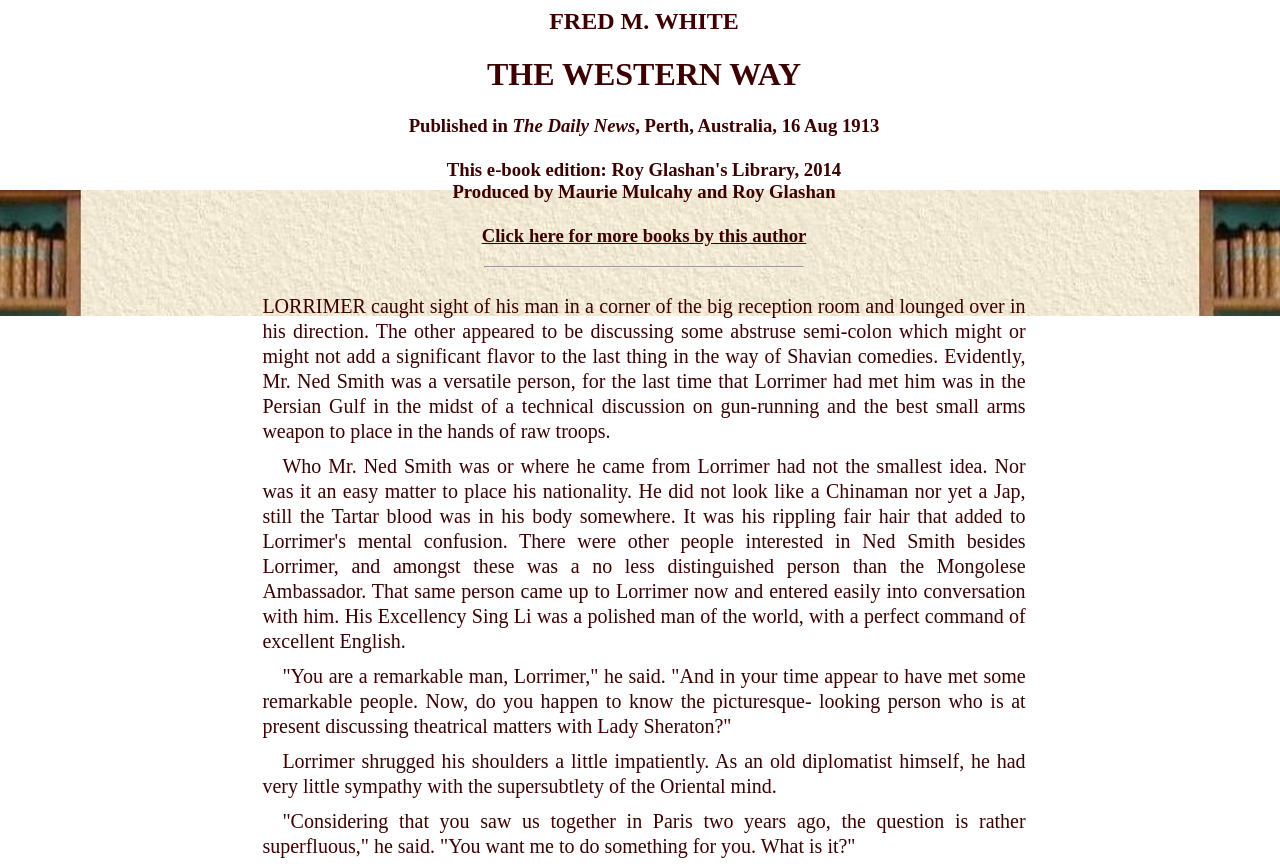Please extract and provide the main headline of the webpage.

THE WESTERN WAY